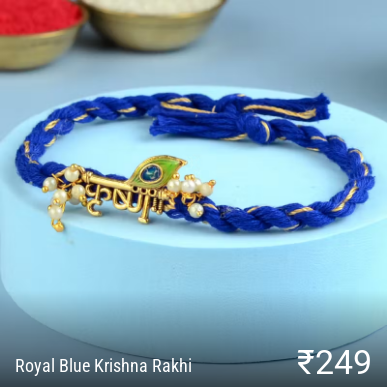Respond to the question below with a single word or phrase:
What is the occasion for which the rakhi is ideal?

Raksha Bandhan